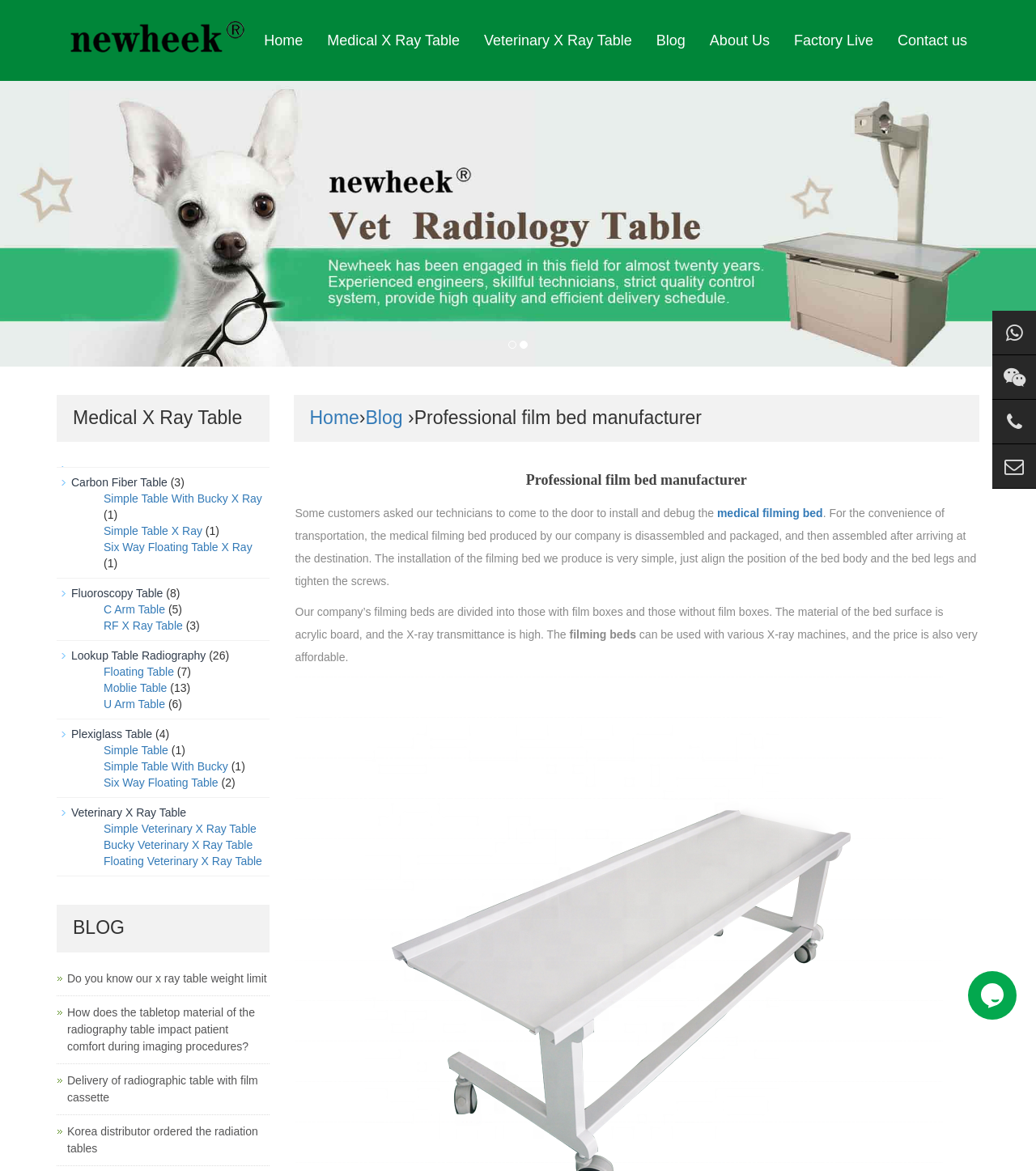Using the description: "Carbon Fiber Table", determine the UI element's bounding box coordinates. Ensure the coordinates are in the format of four float numbers between 0 and 1, i.e., [left, top, right, bottom].

[0.069, 0.407, 0.162, 0.418]